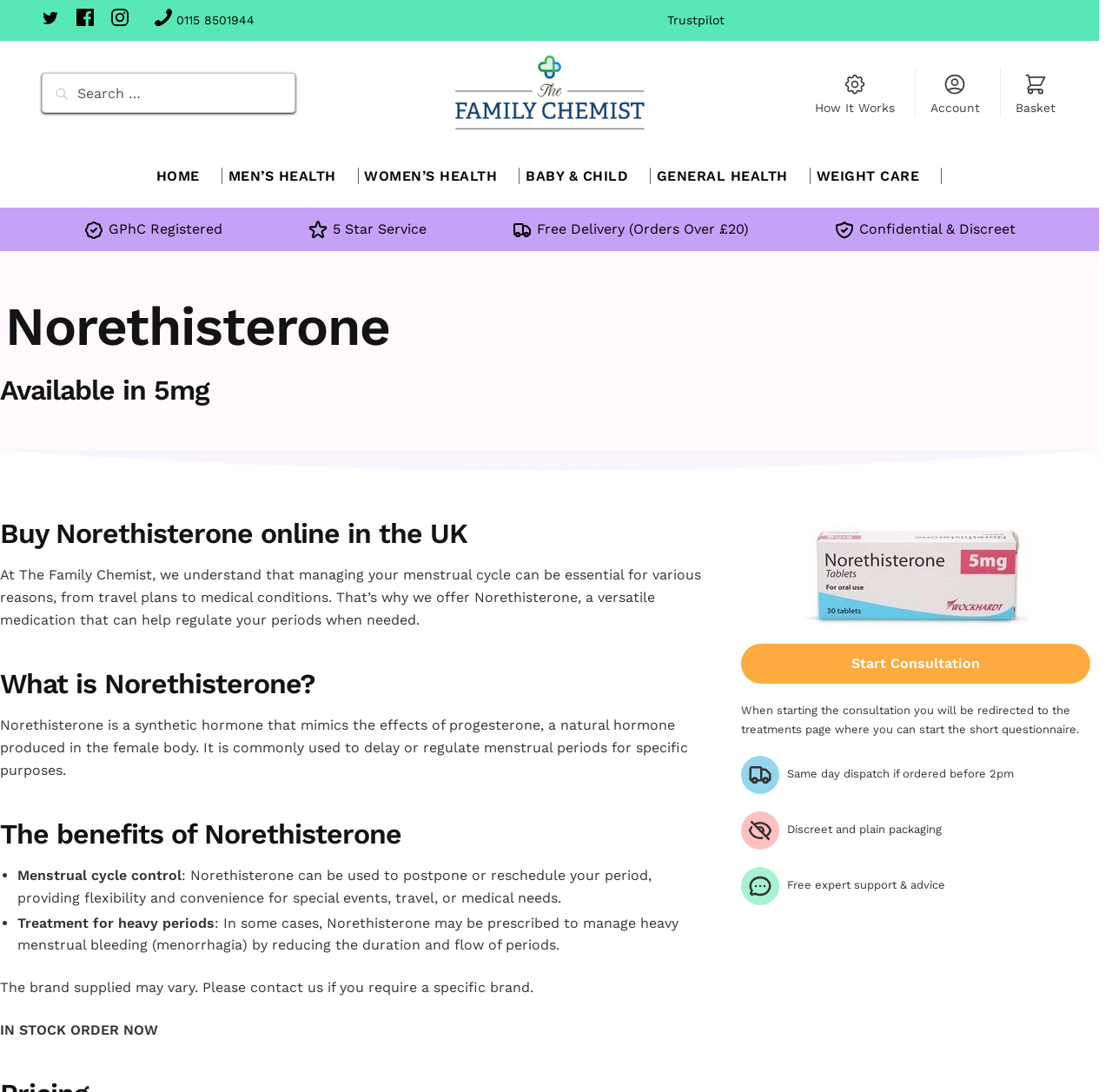Please analyze the image and give a detailed answer to the question:
What is the rating of the online pharmacy?

I found the rating by looking at the link element with the text 'Trustpilot' which is located at the top of the webpage, and assuming that the rating is 5* based on the context.